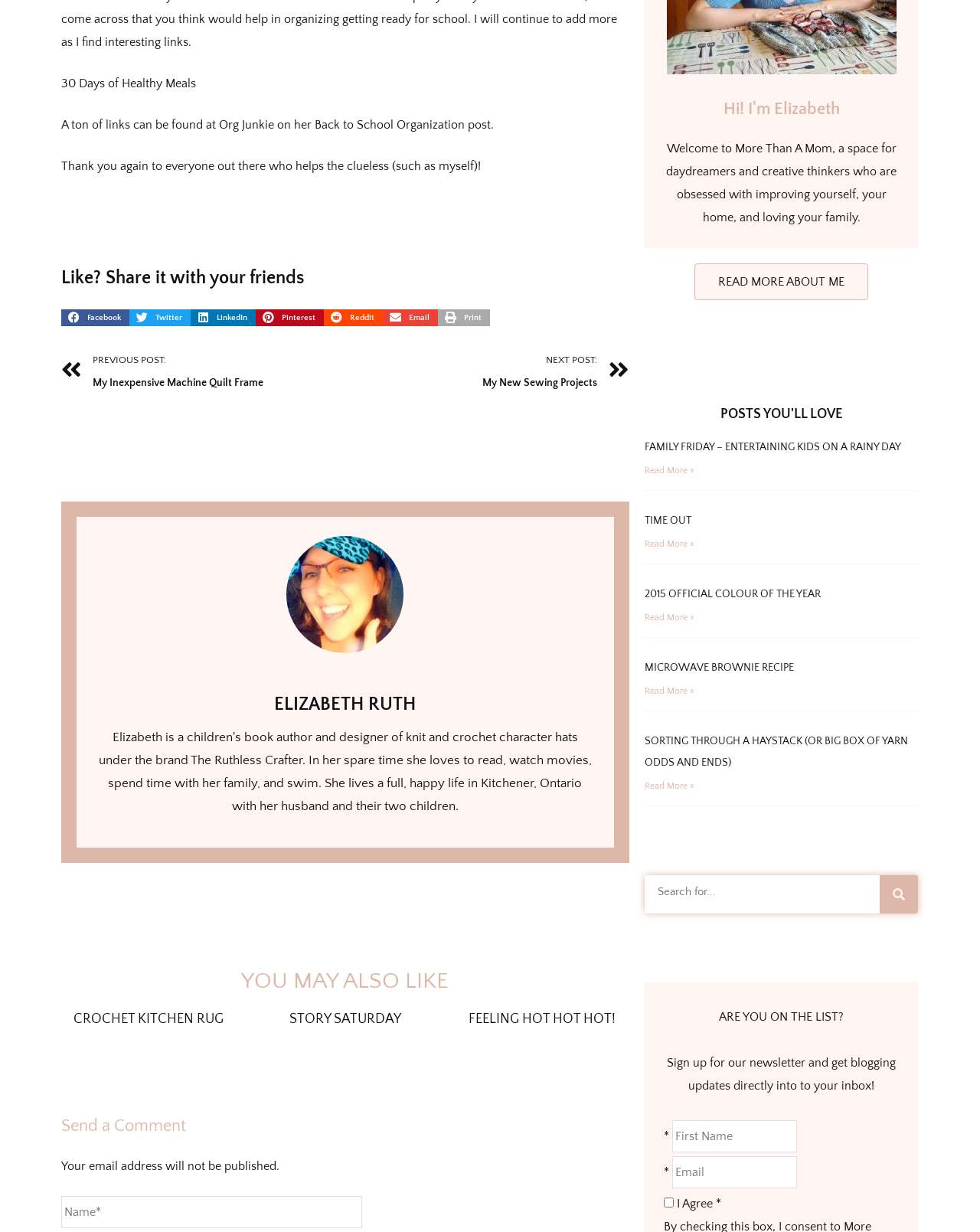Specify the bounding box coordinates (top-left x, top-left y, bottom-right x, bottom-right y) of the UI element in the screenshot that matches this description: parent_node: * name="EMAIL" placeholder="Email"

[0.686, 0.938, 0.813, 0.965]